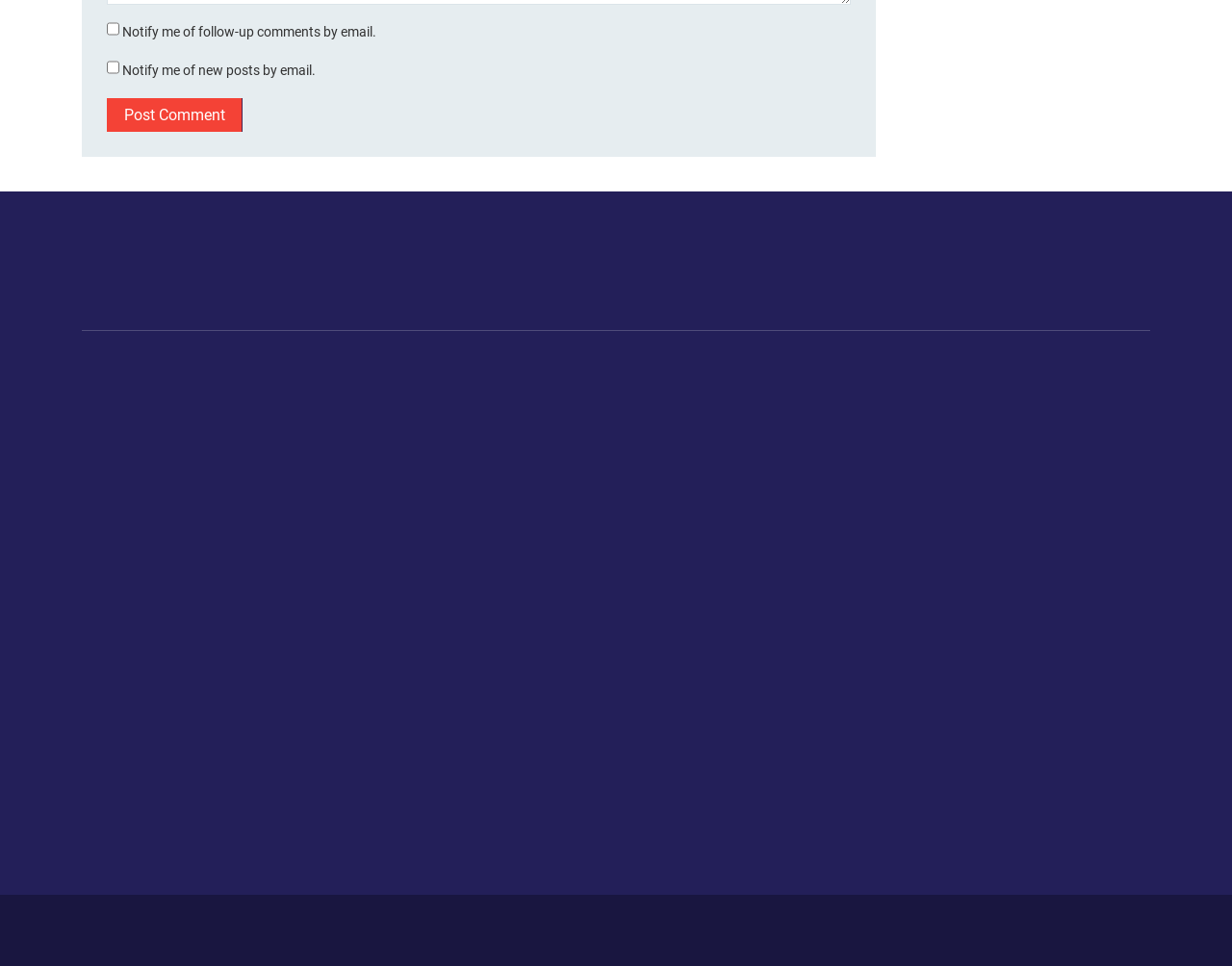Please give a succinct answer using a single word or phrase:
How can users provide feedback on the website's articles?

Through a feedback form